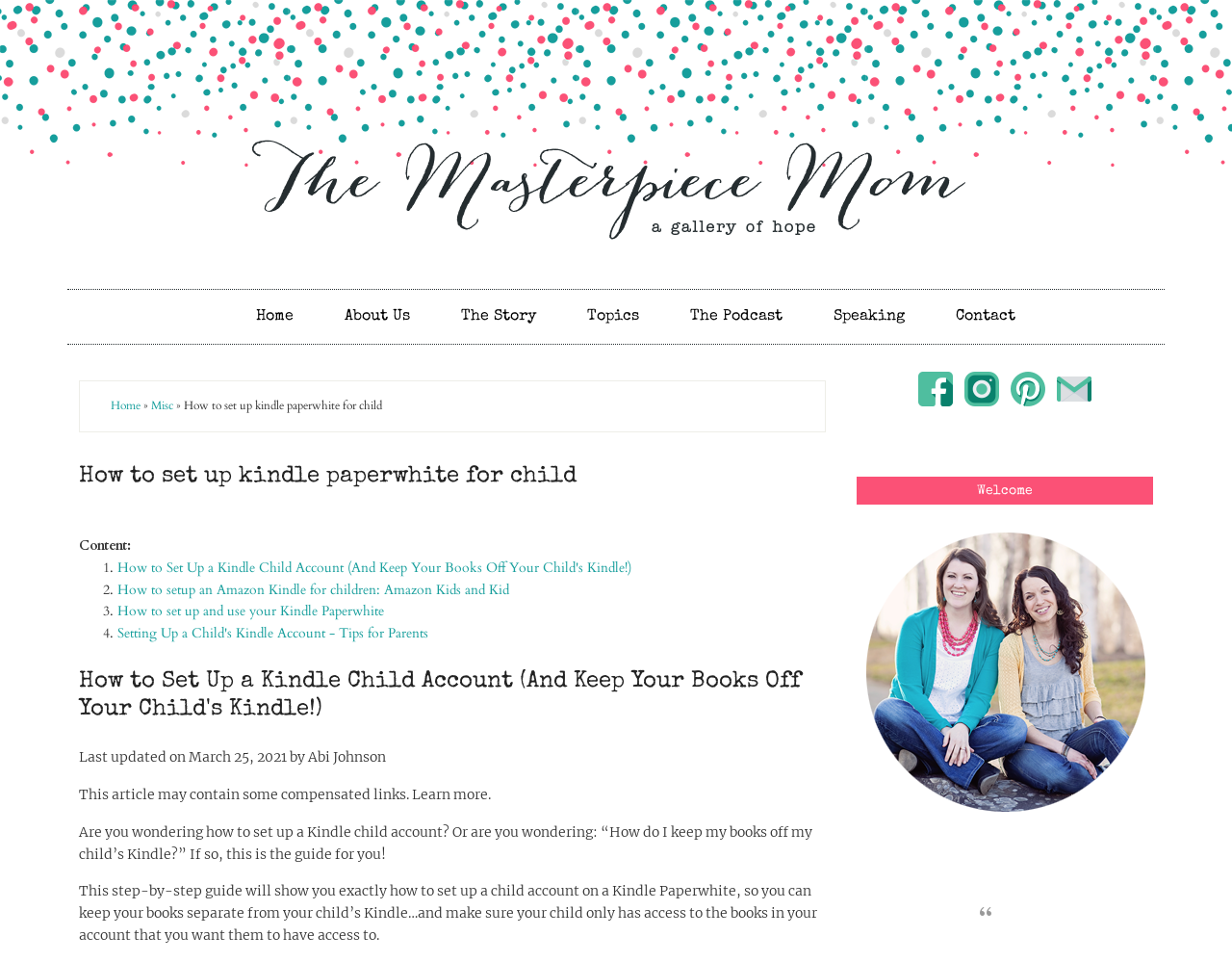Using the information in the image, give a comprehensive answer to the question: 
What is the name of the website?

The name of the website can be found at the top of the webpage, where it says 'The Masterpiece Mom' in a link format.